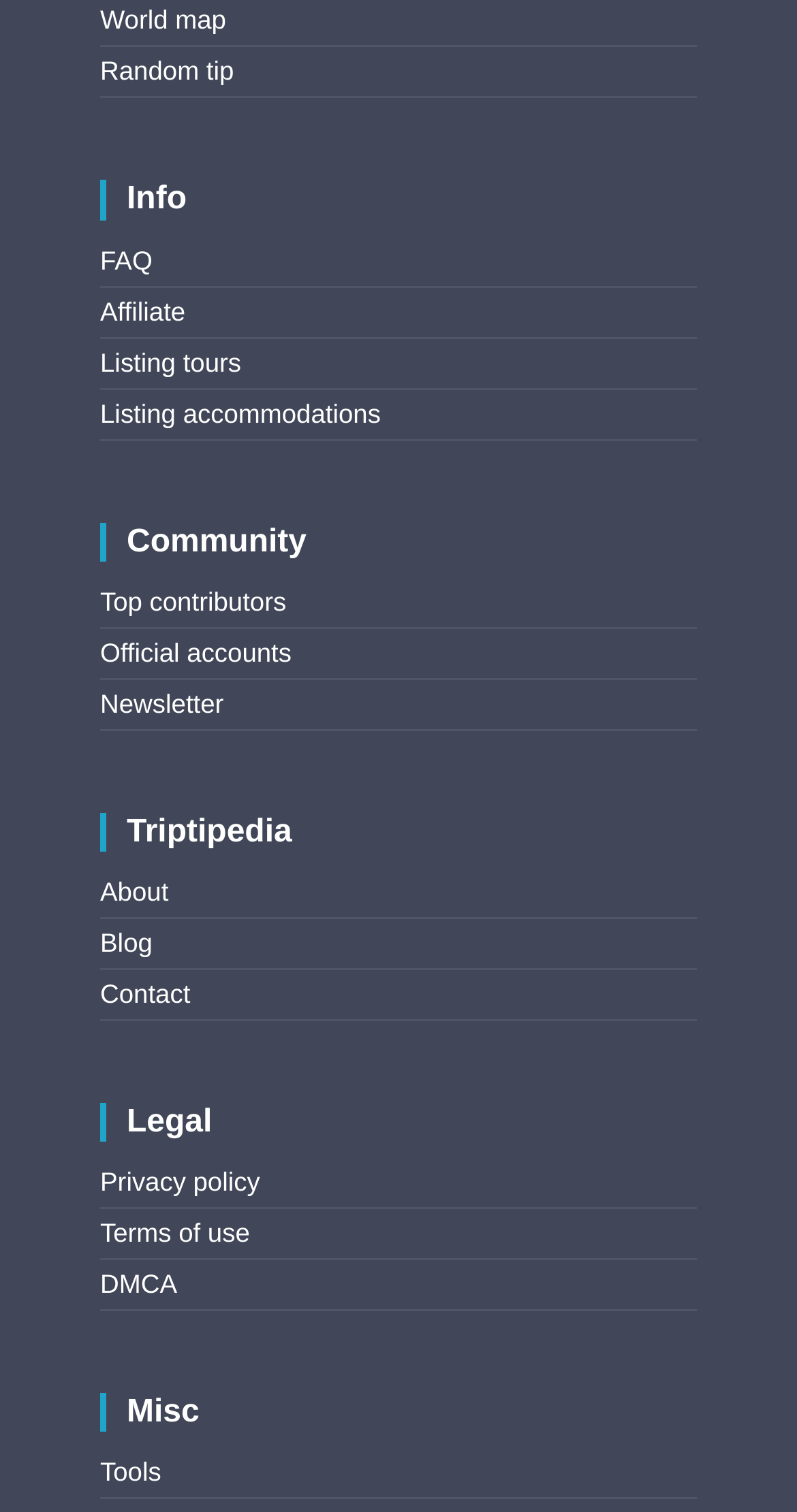Please analyze the image and give a detailed answer to the question:
How many links are under the 'Community' section?

Under the 'Community' section, there are three links: 'Top contributors', 'Official accounts', and 'Newsletter'. These links are located below the 'Community' static text with bounding box [0.159, 0.347, 0.385, 0.37].